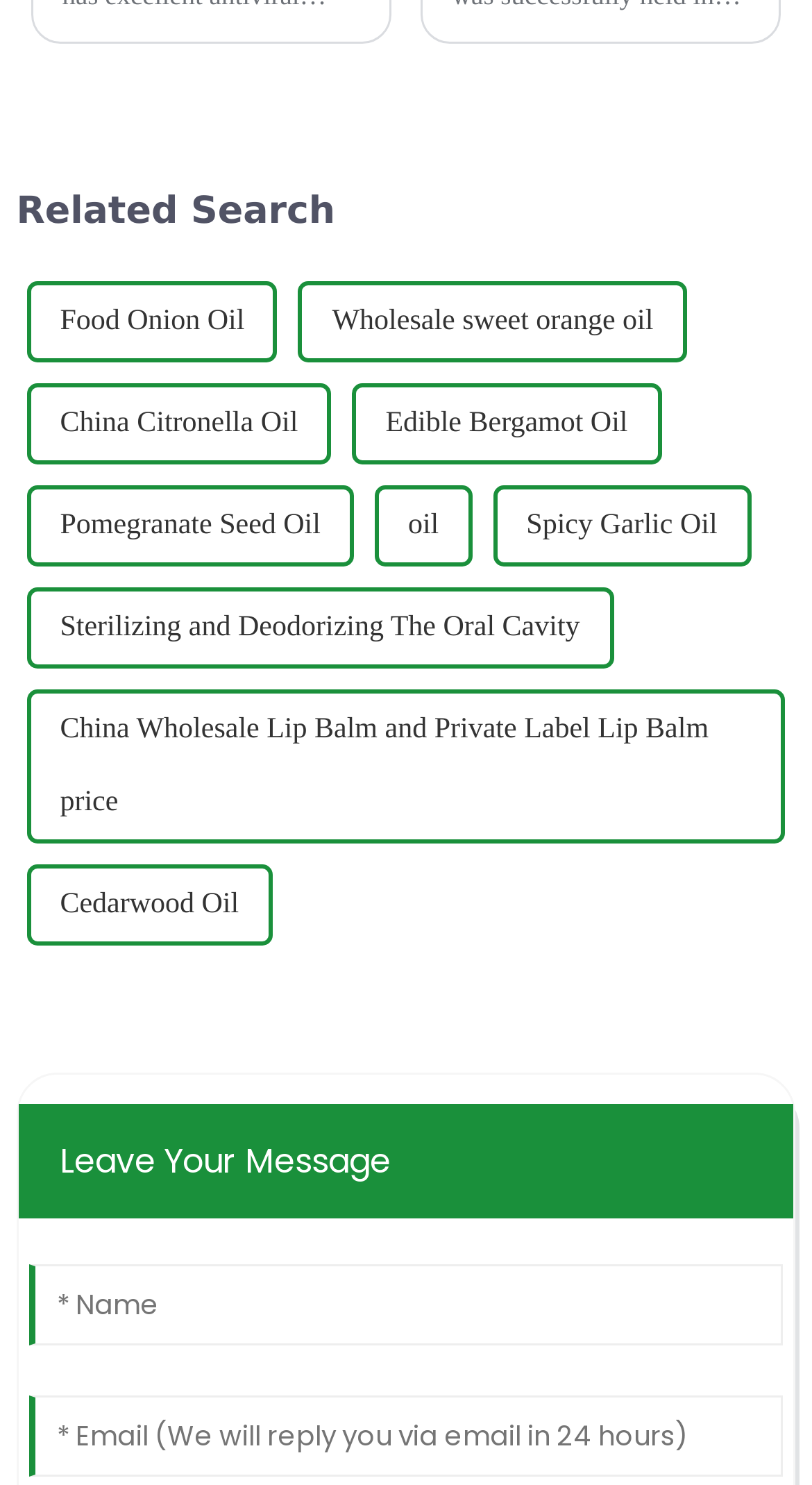Please predict the bounding box coordinates (top-left x, top-left y, bottom-right x, bottom-right y) for the UI element in the screenshot that fits the description: oil

[0.461, 0.326, 0.581, 0.381]